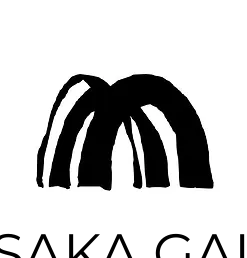Look at the image and give a detailed response to the following question: What is the purpose of the logo?

The logo serves as a visual element that encapsulates the gallery's contemporary aesthetic and provides a welcoming introduction to its offerings, which may include various art exhibitions and profiles of artists.